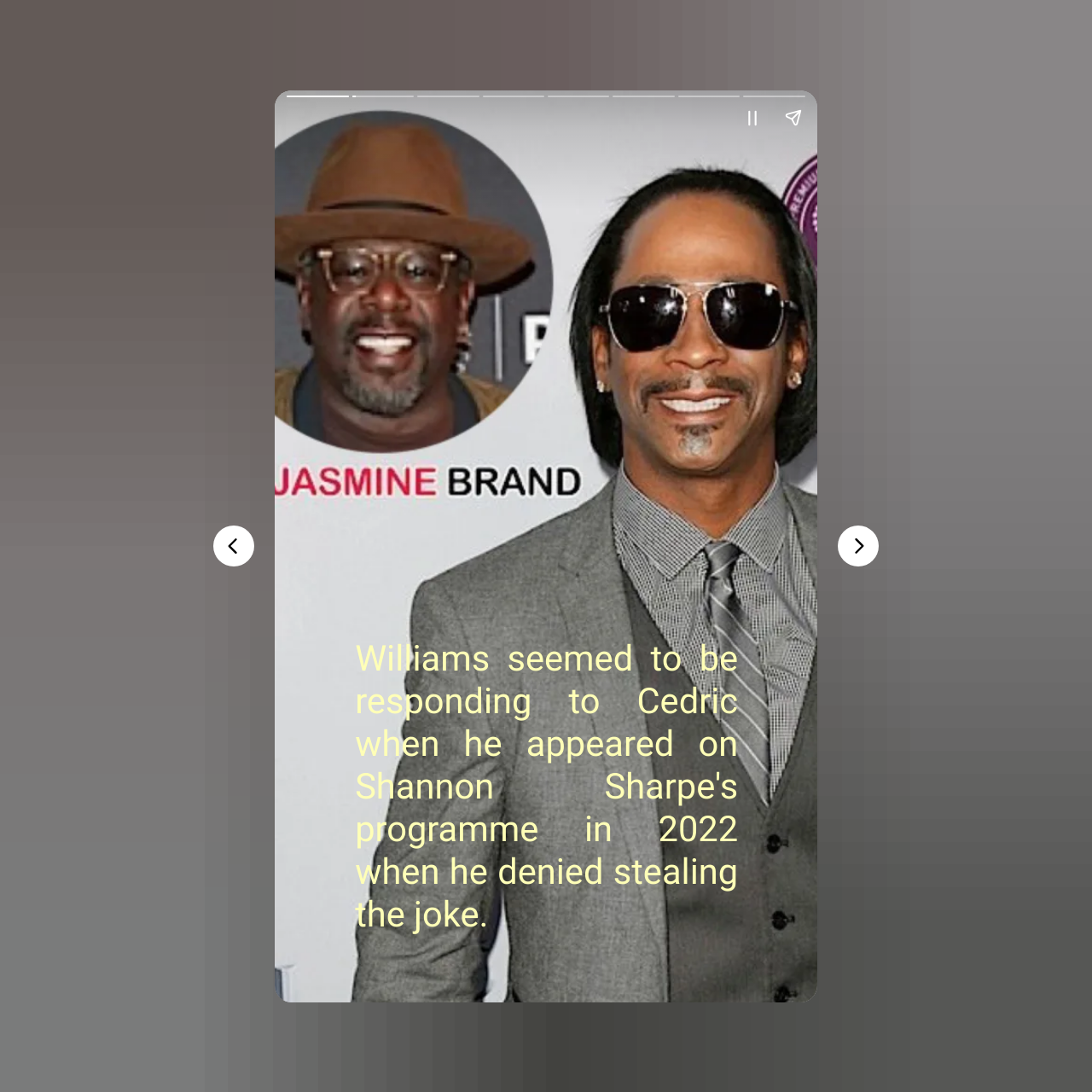What is the name of the programme where Cedric denied stealing the joke? Please answer the question using a single word or phrase based on the image.

Shannon Sharpe's programme